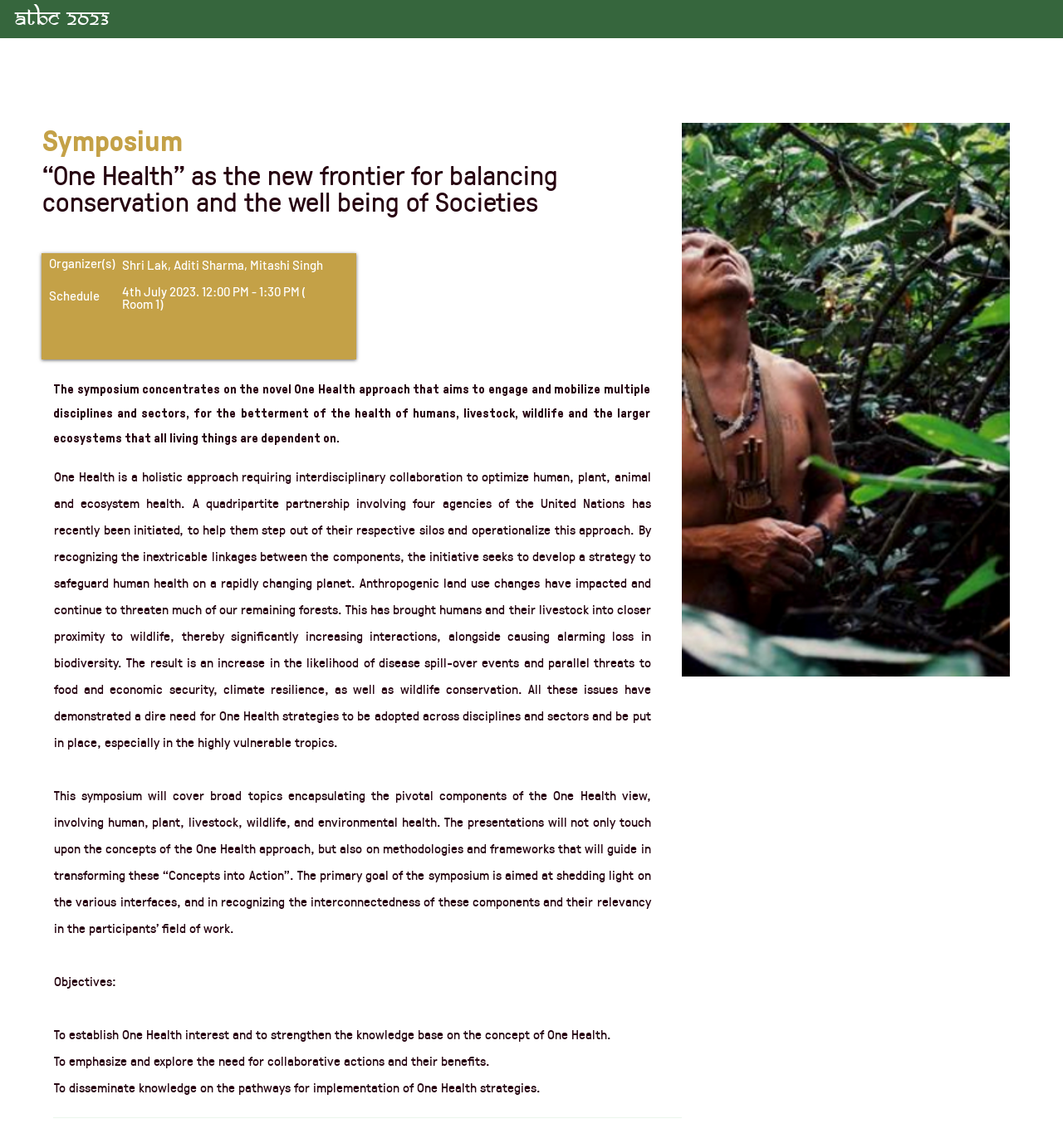Point out the bounding box coordinates of the section to click in order to follow this instruction: "Click on ATBC 2023".

[0.252, 0.001, 0.327, 0.03]